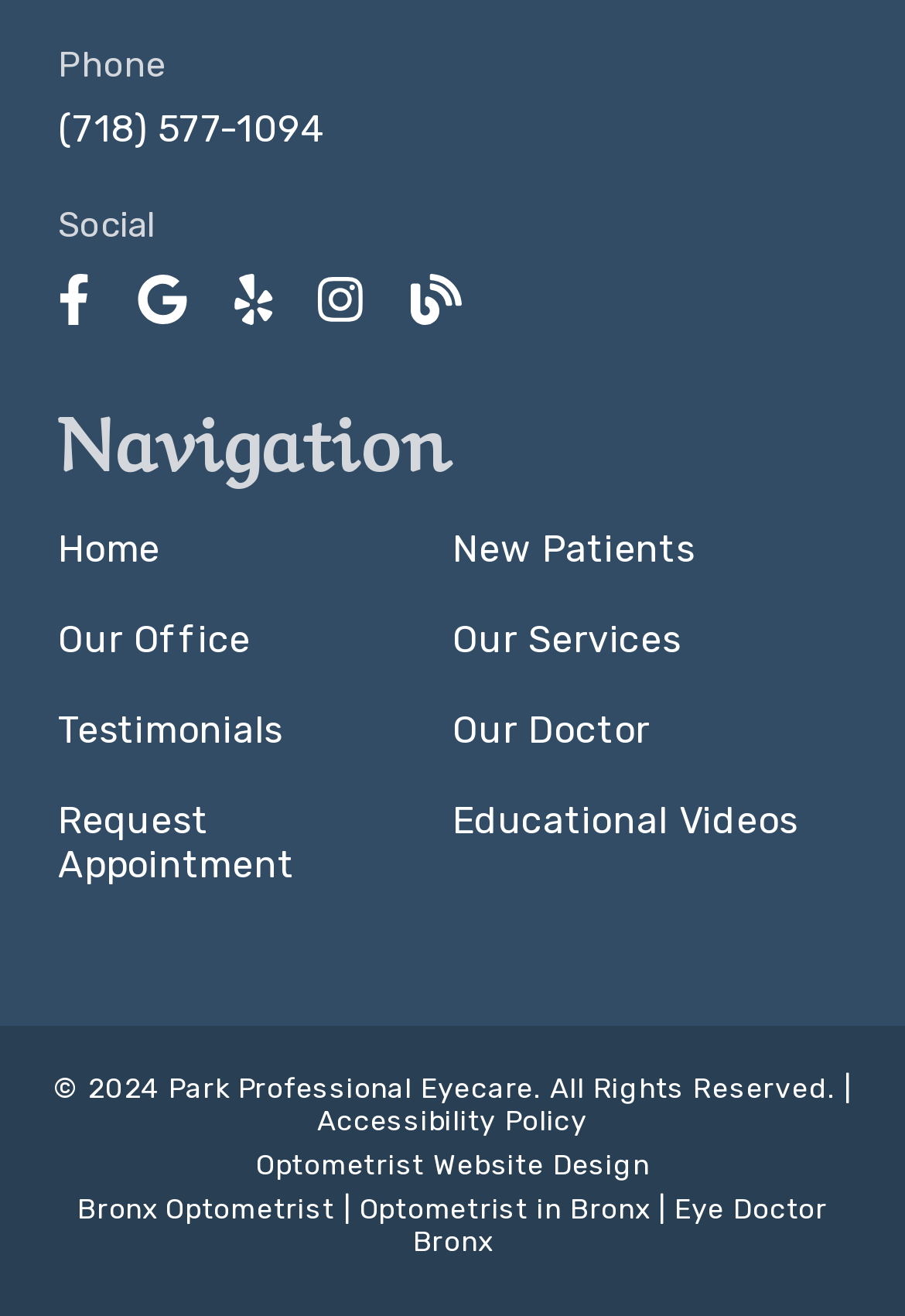Please provide the bounding box coordinates for the UI element as described: "MENU". The coordinates must be four floats between 0 and 1, represented as [left, top, right, bottom].

None